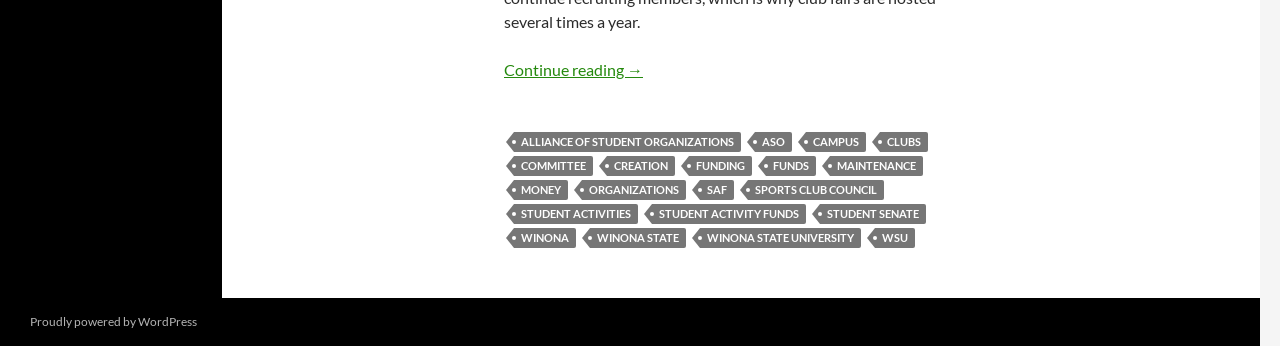Determine the bounding box coordinates of the region to click in order to accomplish the following instruction: "Visit 'ALLIANCE OF STUDENT ORGANIZATIONS'". Provide the coordinates as four float numbers between 0 and 1, specifically [left, top, right, bottom].

[0.402, 0.381, 0.579, 0.439]